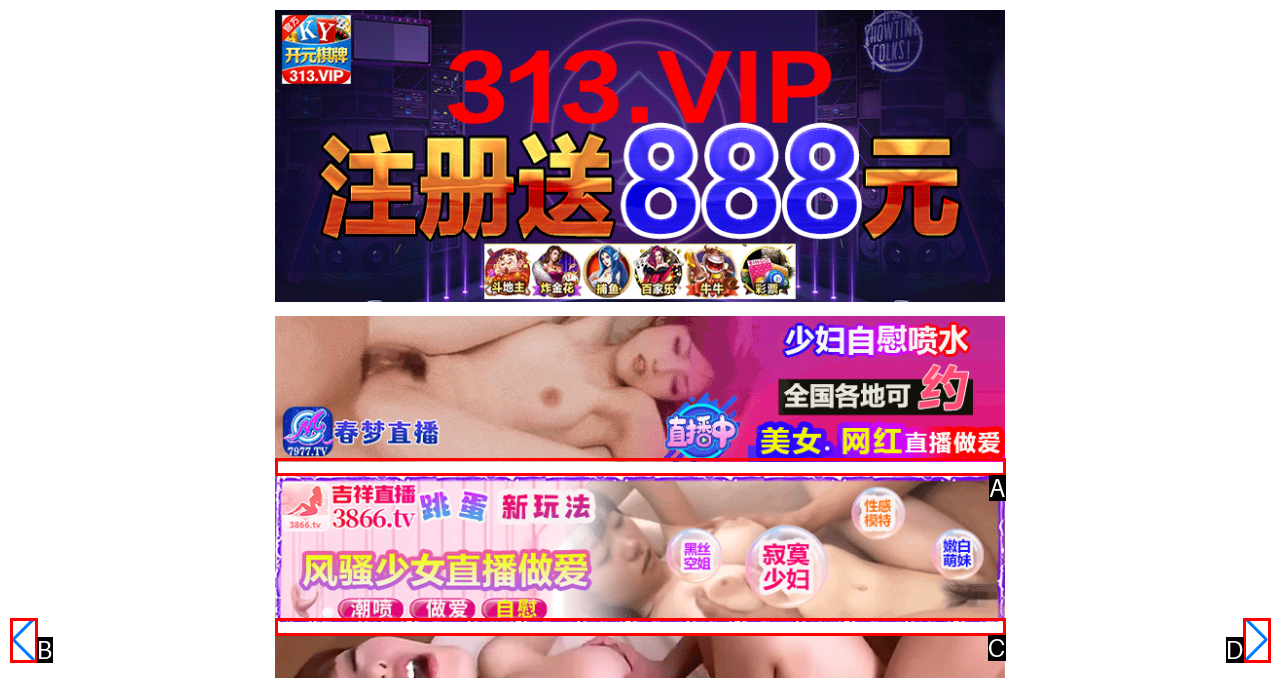Determine which HTML element corresponds to the description: aria-label="Previous slide". Provide the letter of the correct option.

B